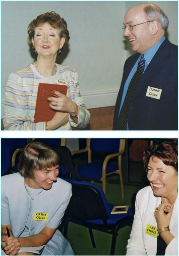Provide a thorough description of the contents of the image.

The image features two distinct groups engaged in lively conversation. The top half shows a woman and a man sharing a moment together. The woman, dressed in a patterned blazer, holds a book close to her chest while smiling, suggesting a pleasant exchange. The man, wearing glasses and a dark suit, stands beside her with a warm smile on his face, indicating mutual enjoyment of the interaction. Both individuals wear name tags, indicating this could be a formal or networking event.

In the bottom half of the image, two women are depicted in a more casual and intimate setting, laughing together. One woman, sporting a short hairstyle and dressed in a light blue outfit, leans forward putting her hand to her chin, indicating amusement or contemplation. The other woman, with curly hair, appears to be engaging in the conversation with a joyful expression, also wearing a name tag. The background shows empty chairs, further indicating a conference or workshop atmosphere where participants are likely sharing insights and experiences. The overall mood of the image suggests a friendly, collaborative environment focused on conversation and connection.